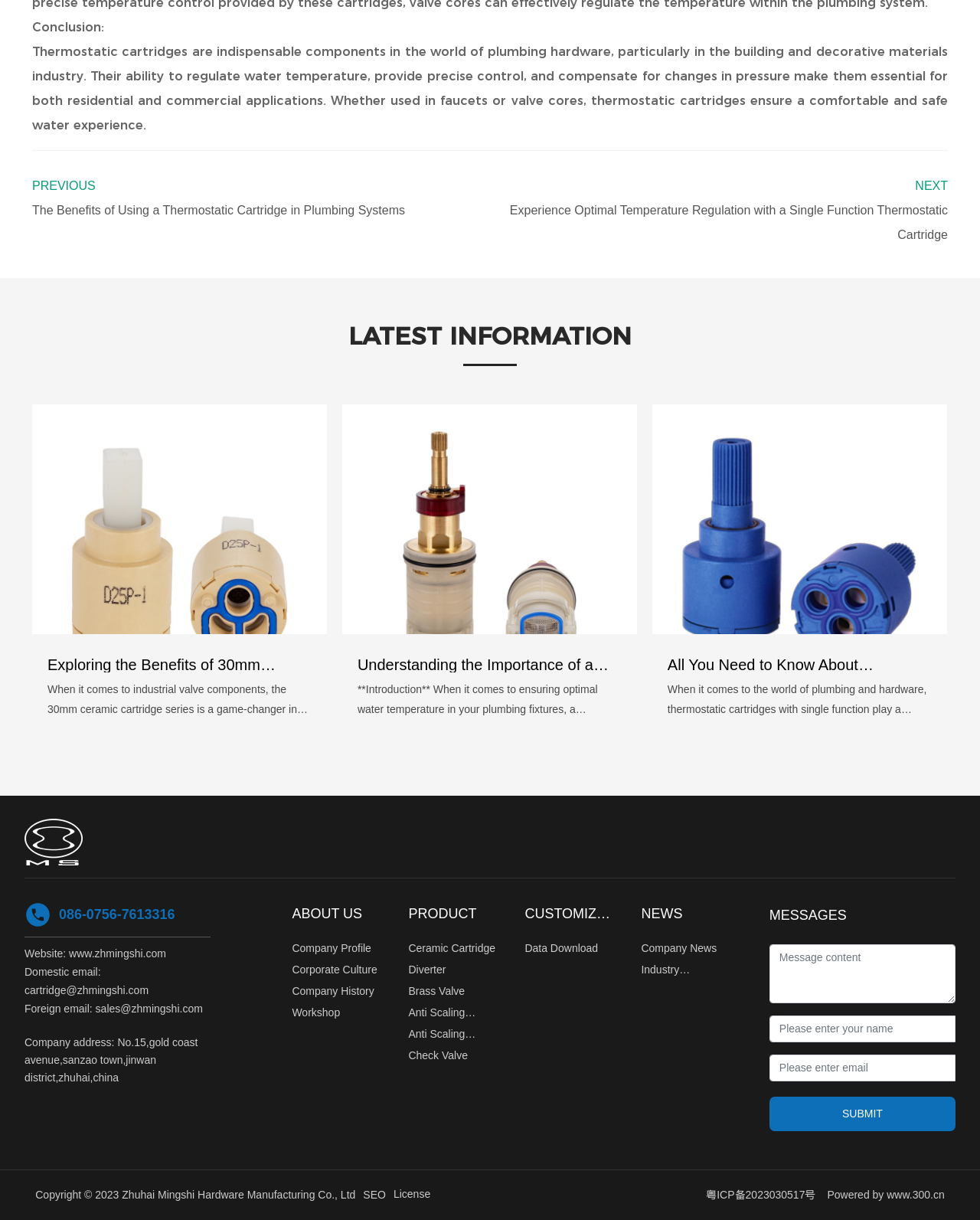What is the function of the 'SUBMIT' button?
Provide a short answer using one word or a brief phrase based on the image.

To submit a message